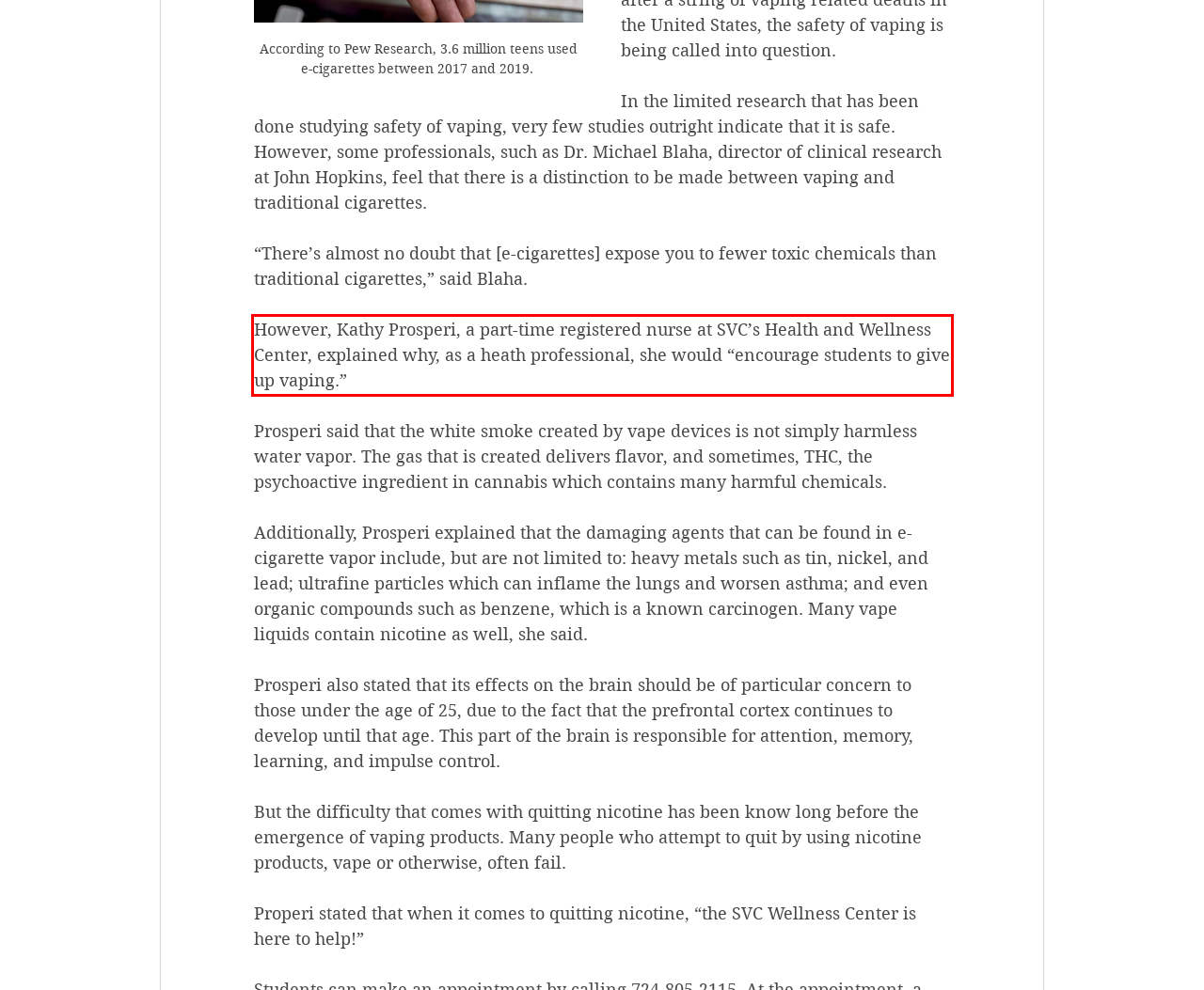Using the provided webpage screenshot, identify and read the text within the red rectangle bounding box.

However, Kathy Prosperi, a part-time registered nurse at SVC’s Health and Wellness Center, explained why, as a heath professional, she would “encourage students to give up vaping.”